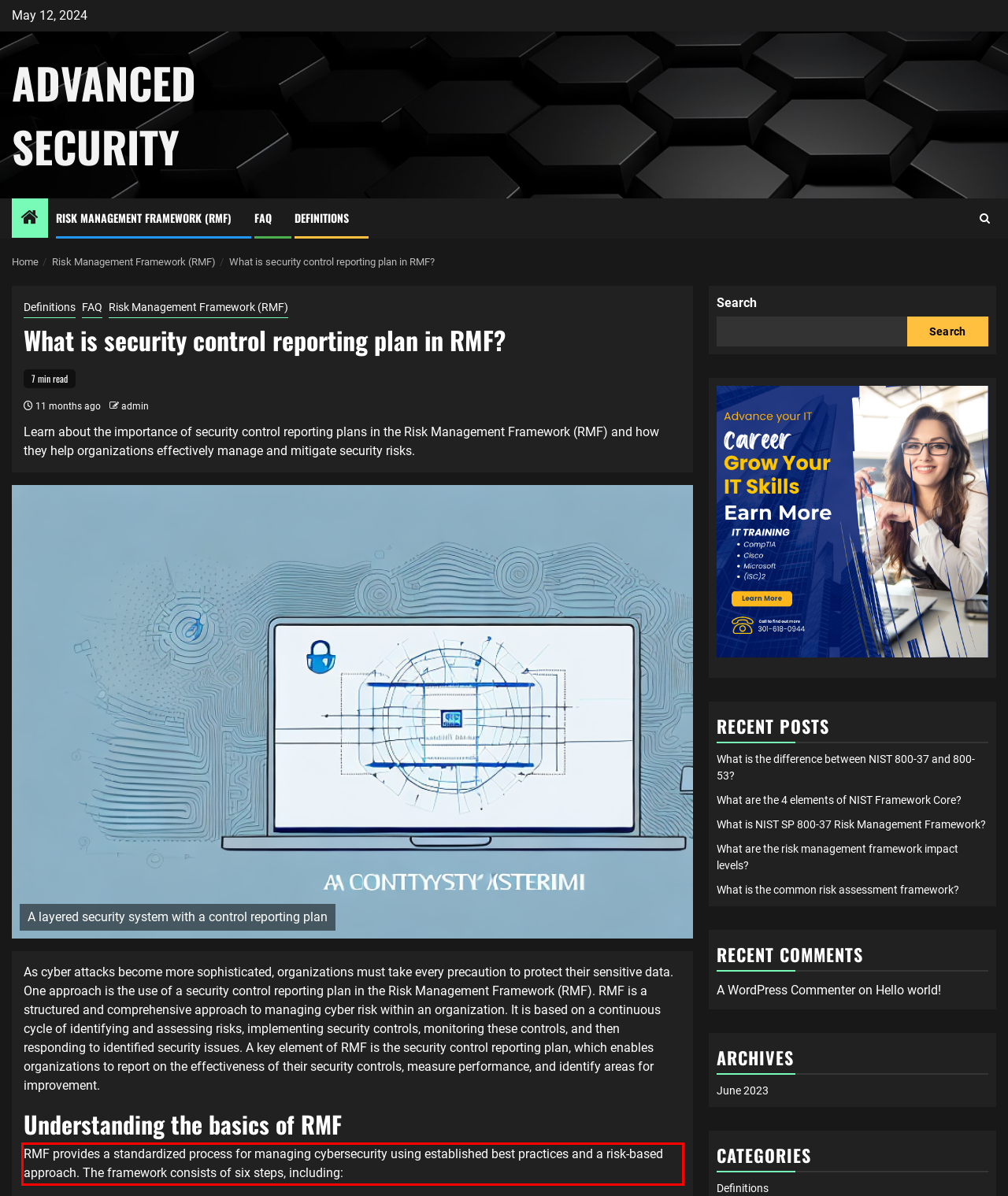You have a screenshot of a webpage with a red bounding box. Use OCR to generate the text contained within this red rectangle.

RMF provides a standardized process for managing cybersecurity using established best practices and a risk-based approach. The framework consists of six steps, including: